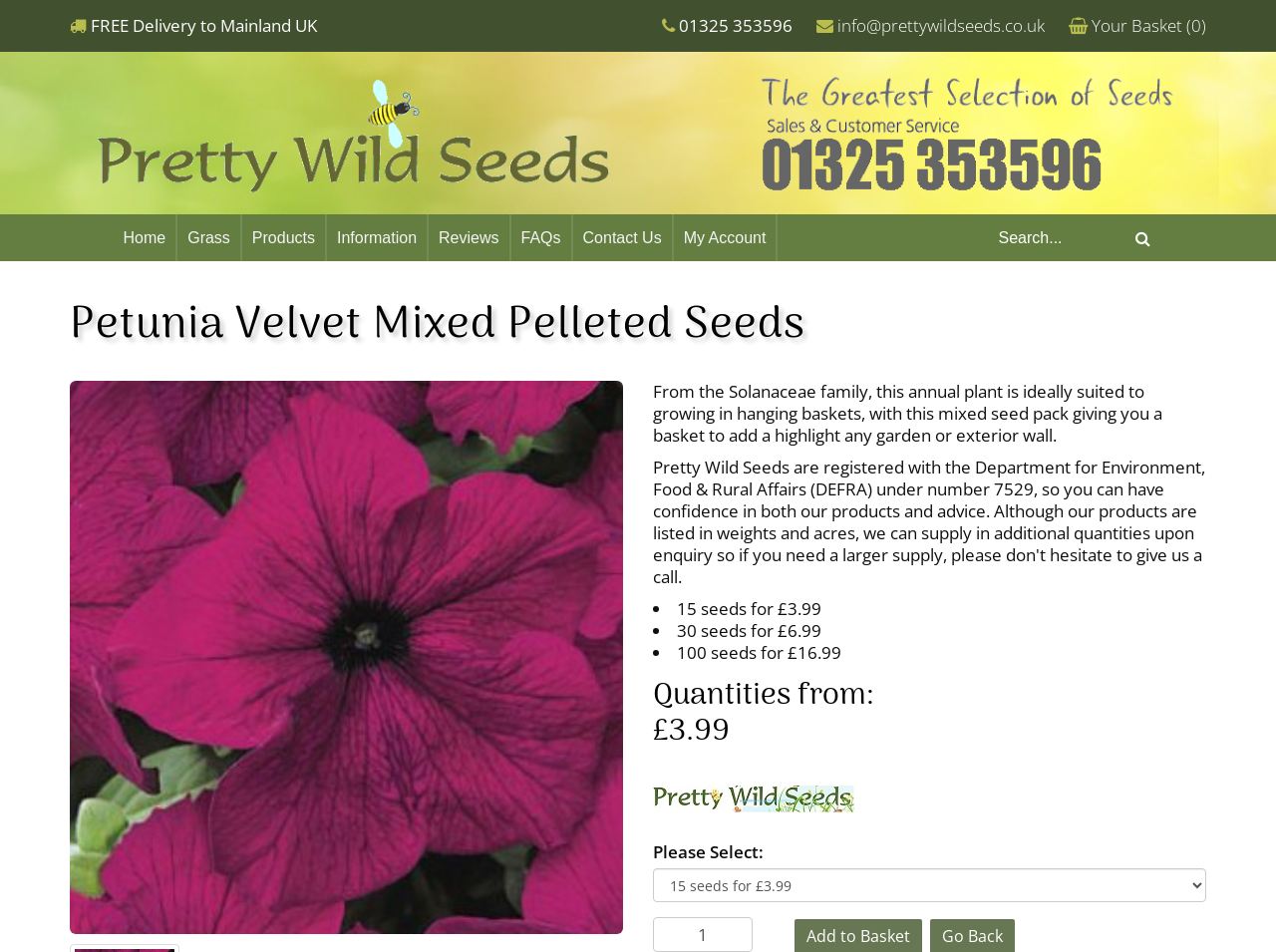What is the phone number for contact?
Provide a short answer using one word or a brief phrase based on the image.

01325 353596